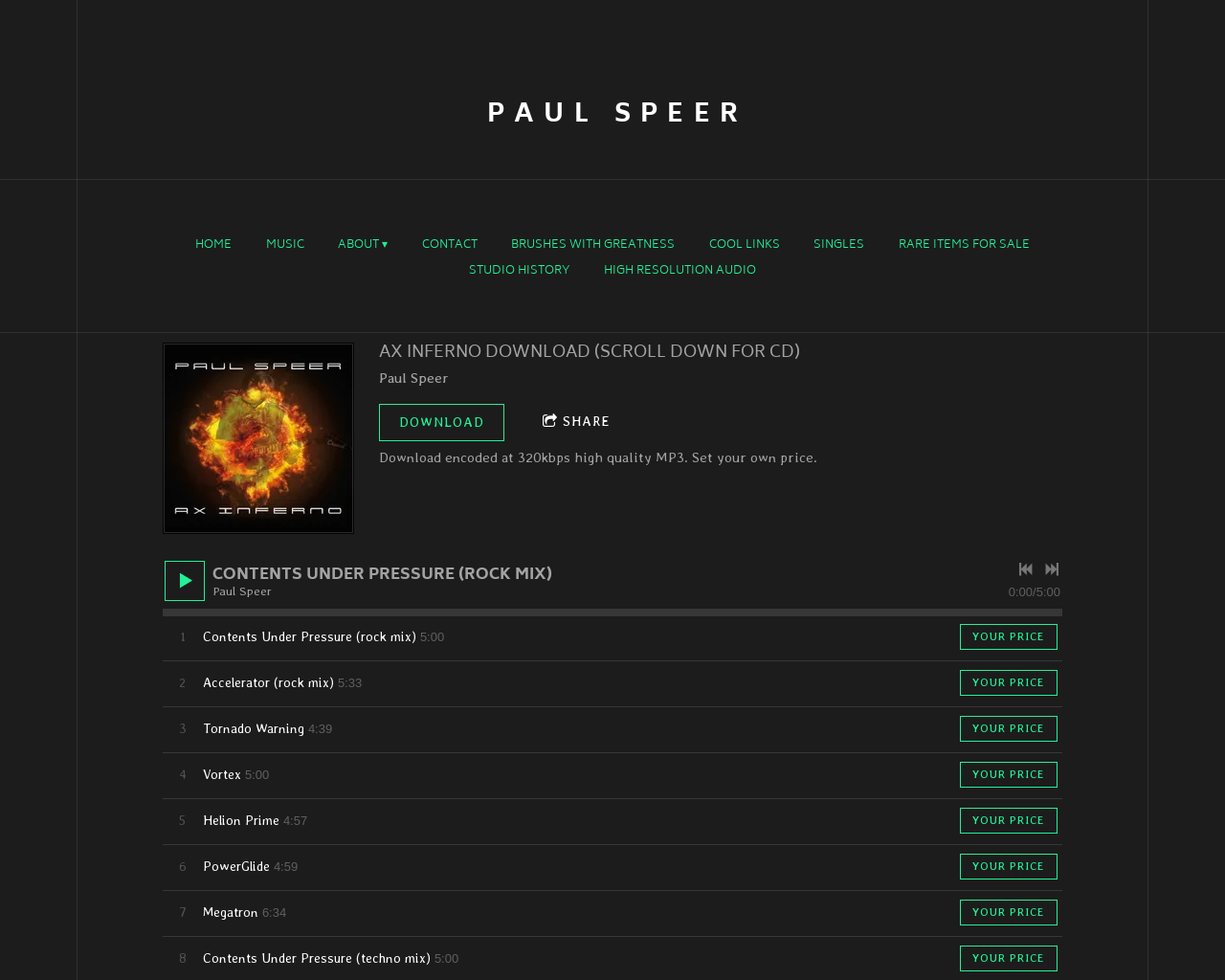Please find the bounding box coordinates of the section that needs to be clicked to achieve this instruction: "Click on the 'IMMIGRATION DETENTION CIVIL CLAIMS' link".

None